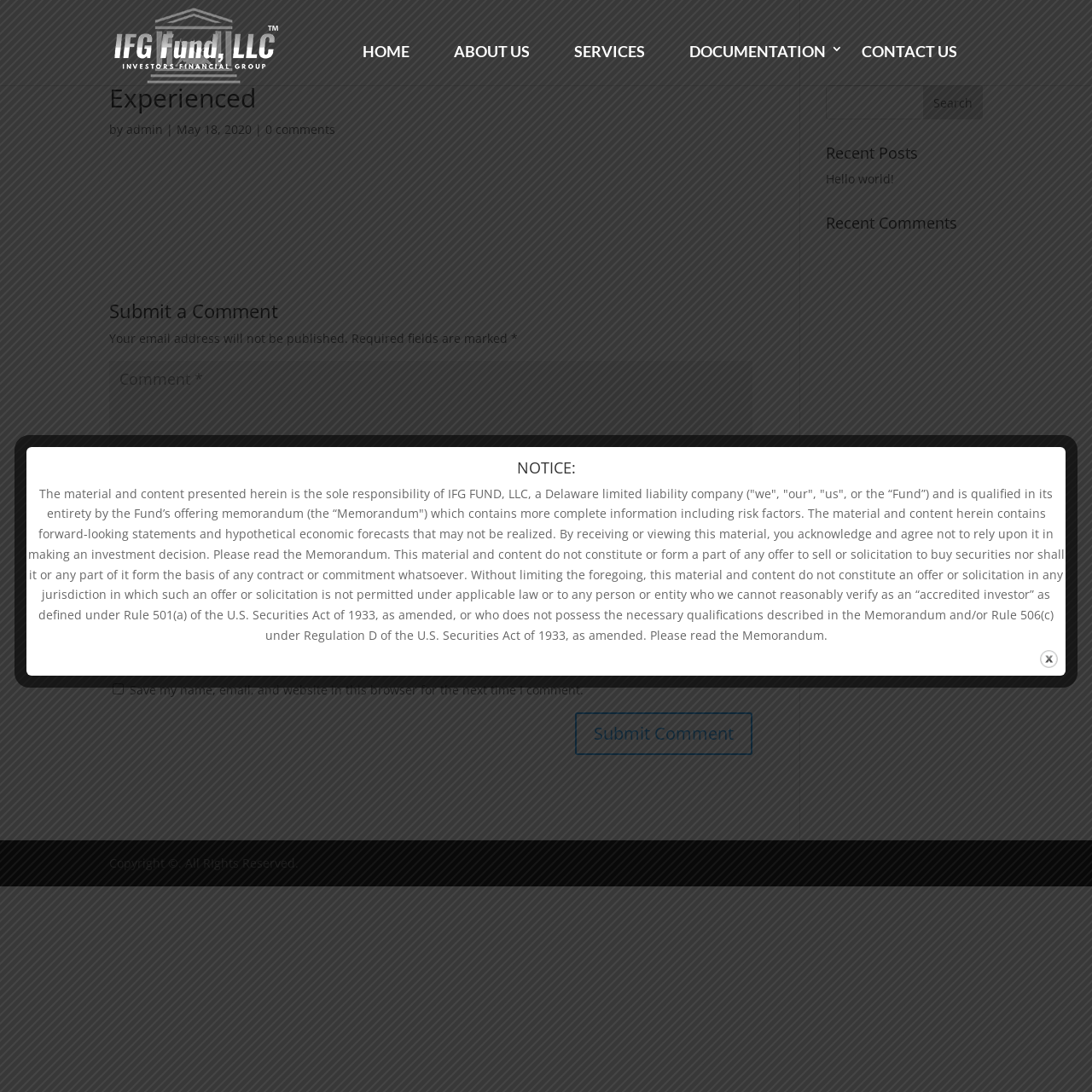From the element description admin, predict the bounding box coordinates of the UI element. The coordinates must be specified in the format (top-left x, top-left y, bottom-right x, bottom-right y) and should be within the 0 to 1 range.

[0.116, 0.111, 0.149, 0.126]